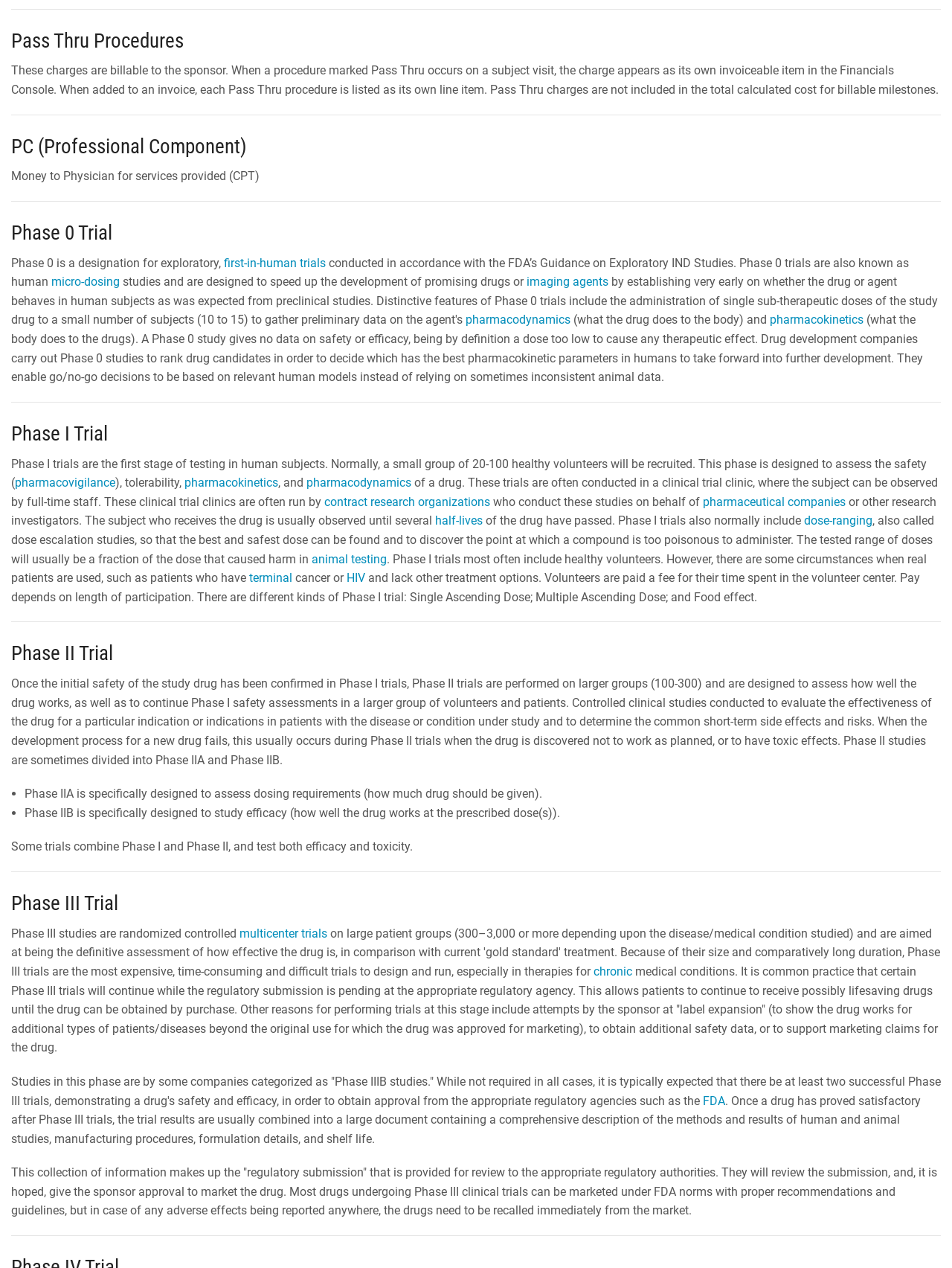Can you show the bounding box coordinates of the region to click on to complete the task described in the instruction: "Click on 'first-in-human trials'"?

[0.235, 0.202, 0.342, 0.213]